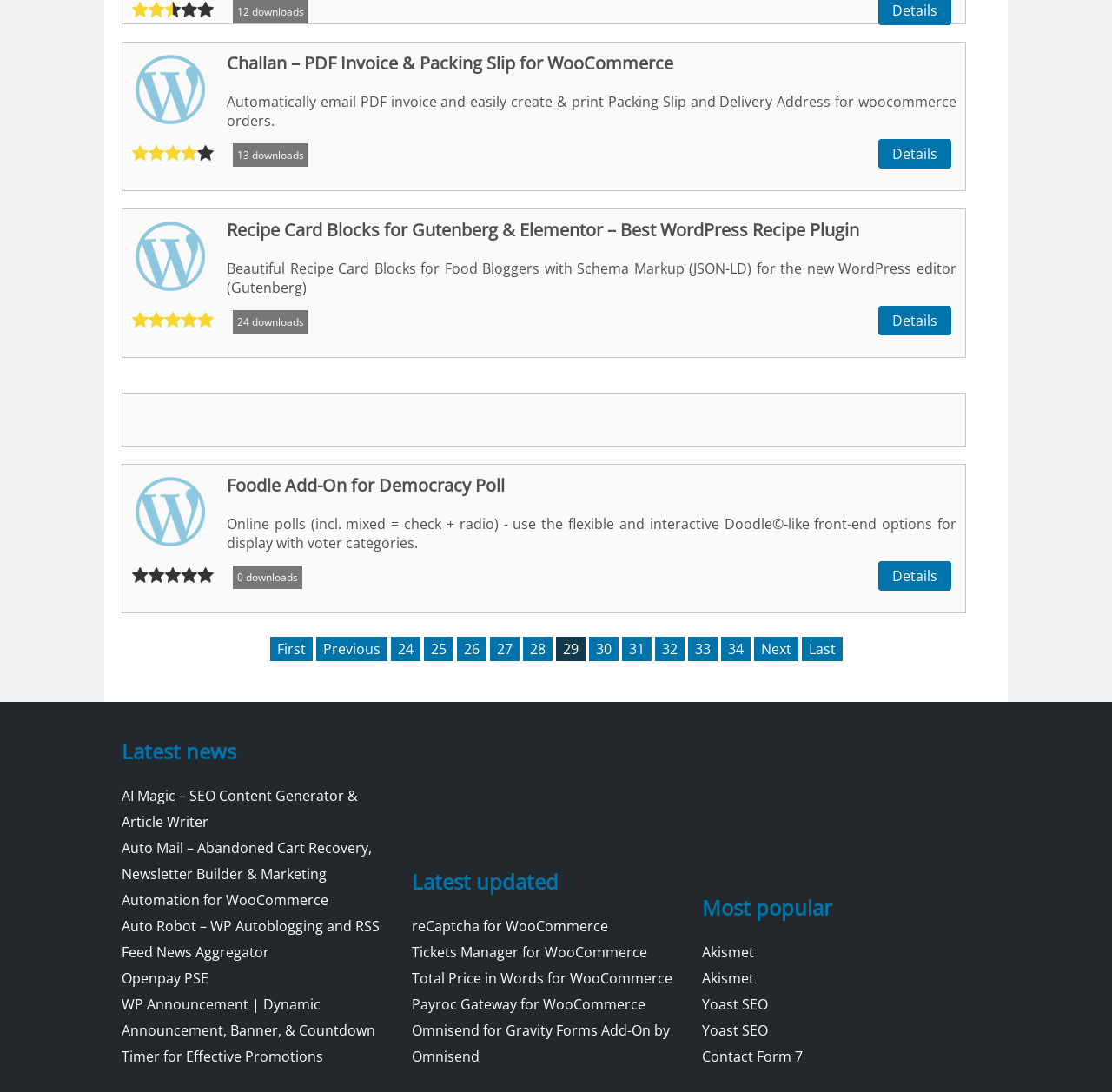How many downloads does the second plugin have?
Provide an in-depth and detailed answer to the question.

The second plugin is 'Recipe Card Blocks for Gutenberg & Elementor – Best WordPress Recipe Plugin' and it has 13 downloads, as indicated by the StaticText element with the text '13 downloads'.